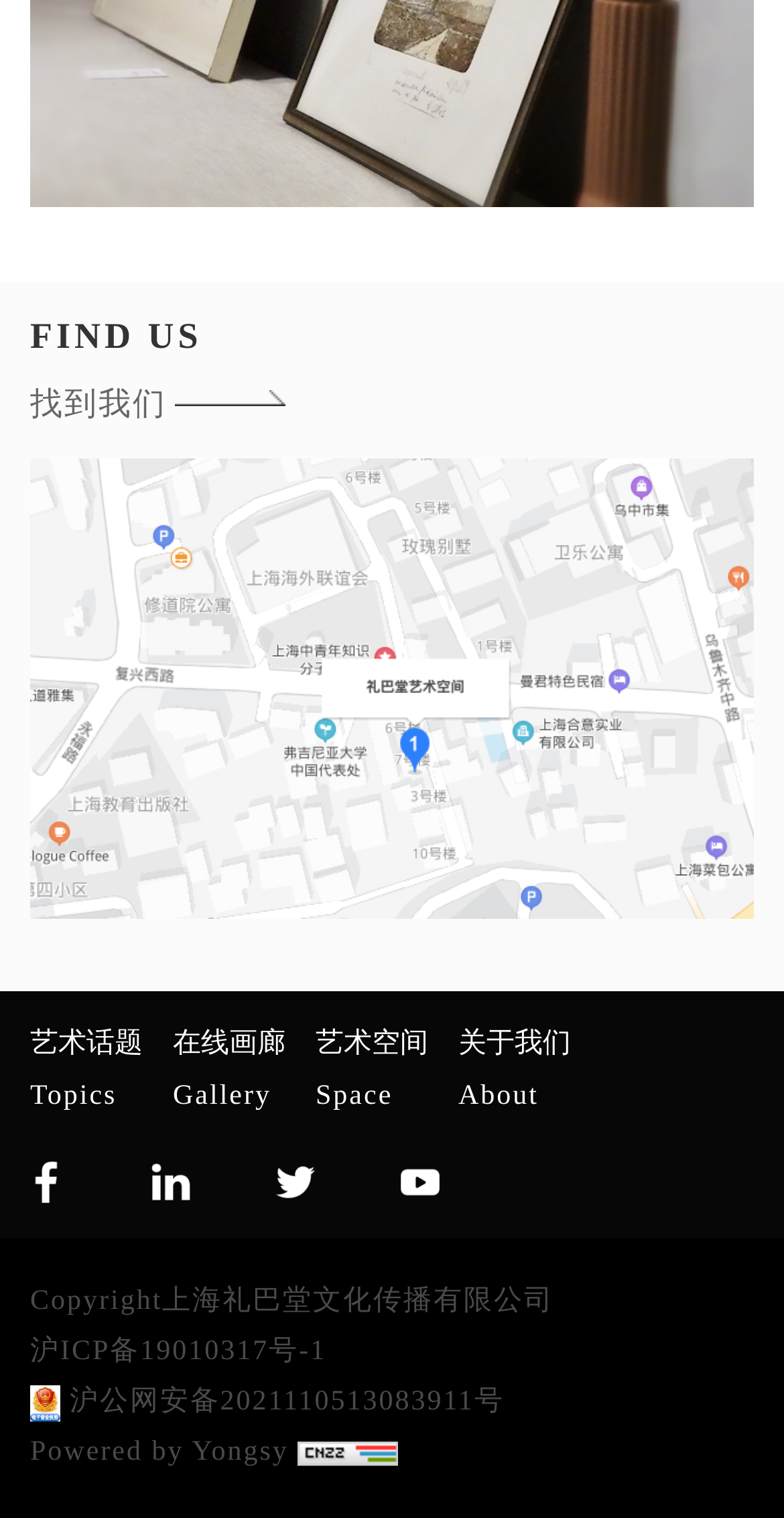Please give a one-word or short phrase response to the following question: 
What is the main topic of the webpage?

Art